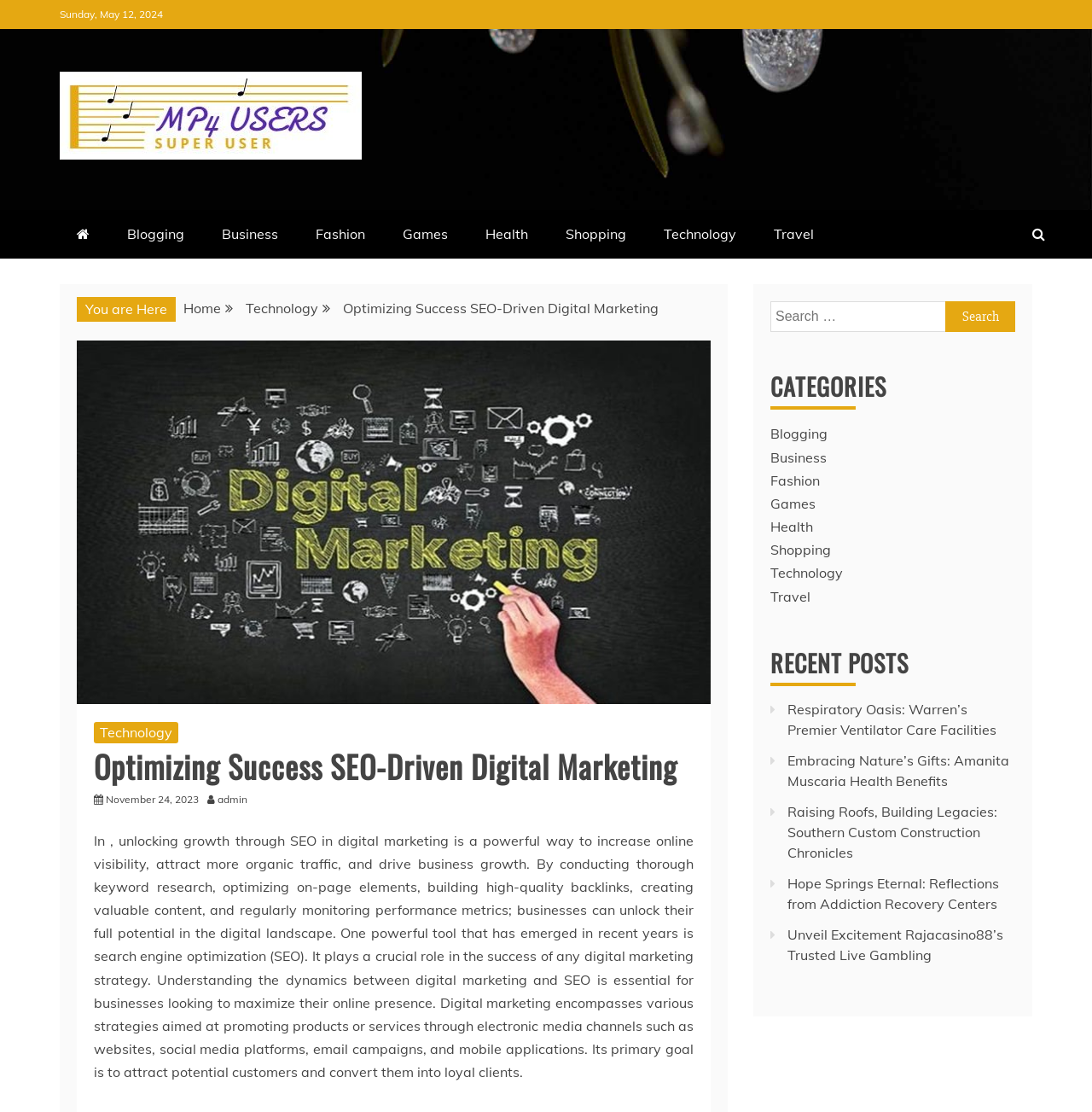Select the bounding box coordinates of the element I need to click to carry out the following instruction: "View the Tag Cloud".

None